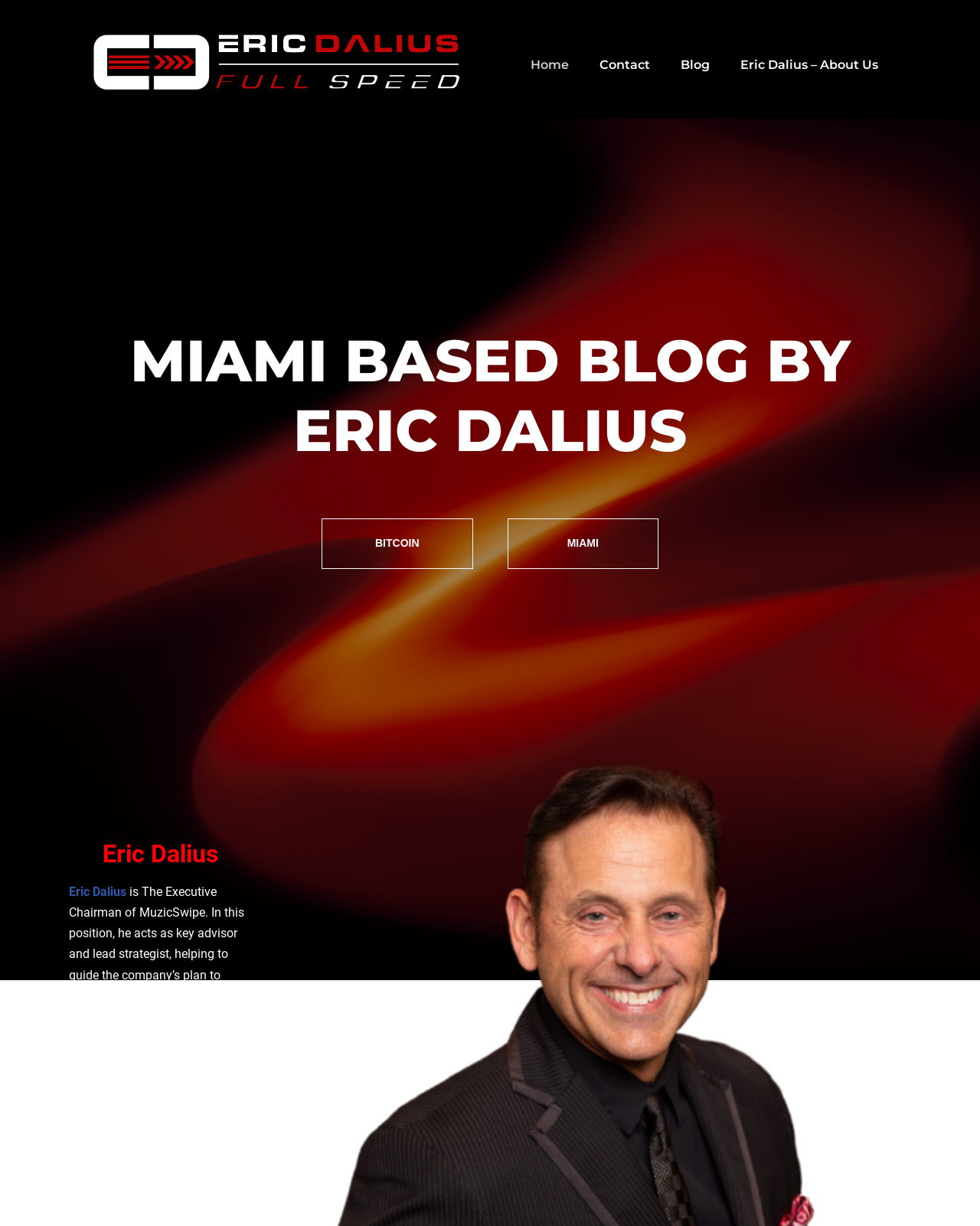How many navigation links are at the top of the webpage?
Use the screenshot to answer the question with a single word or phrase.

4